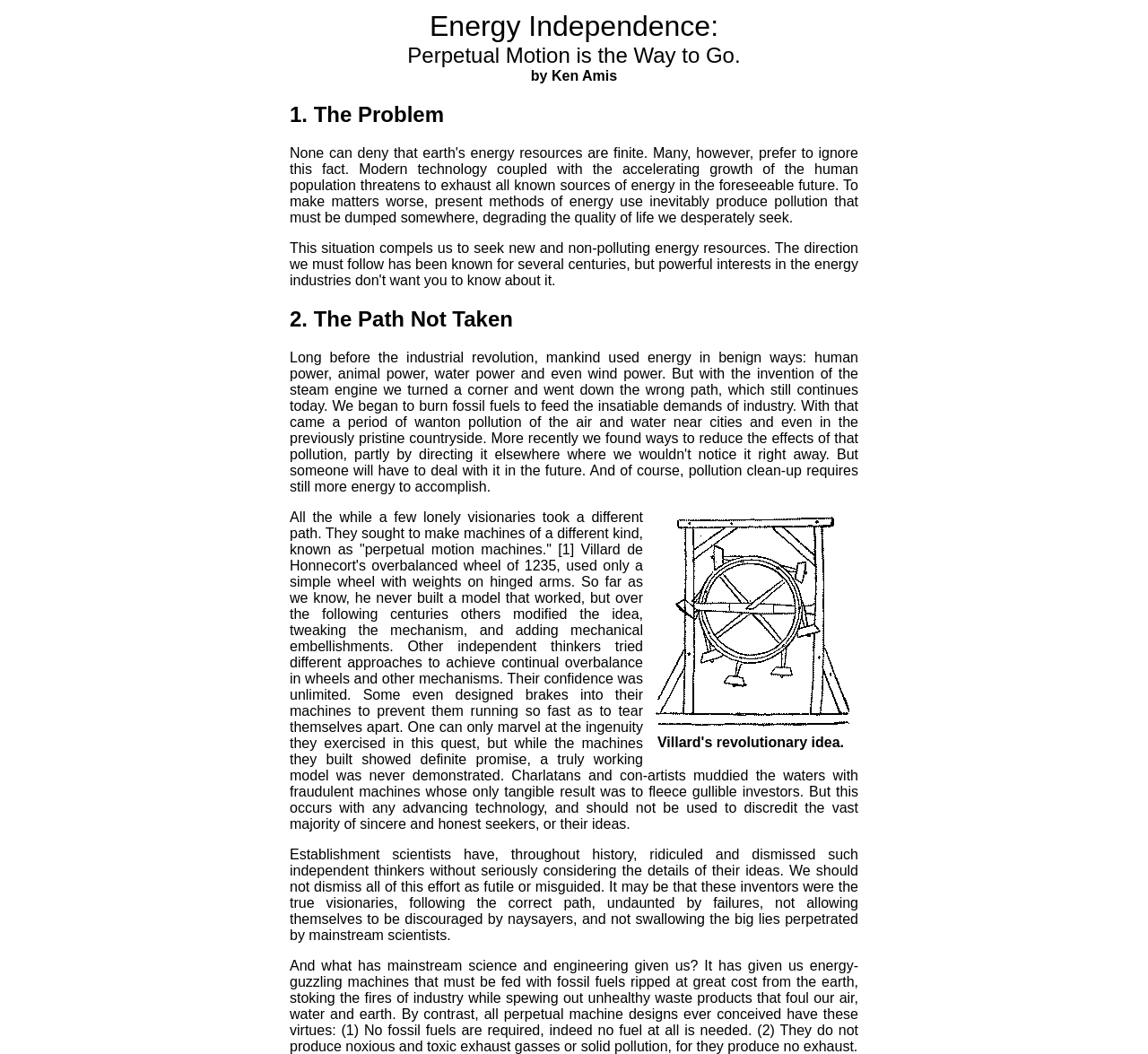What is a characteristic of perpetual motion machines?
Please respond to the question with a detailed and informative answer.

According to the webpage, one of the virtues of perpetual motion machines is that they do not require fossil fuels, unlike mainstream machines. This is stated in the static text that lists the advantages of perpetual motion machines.